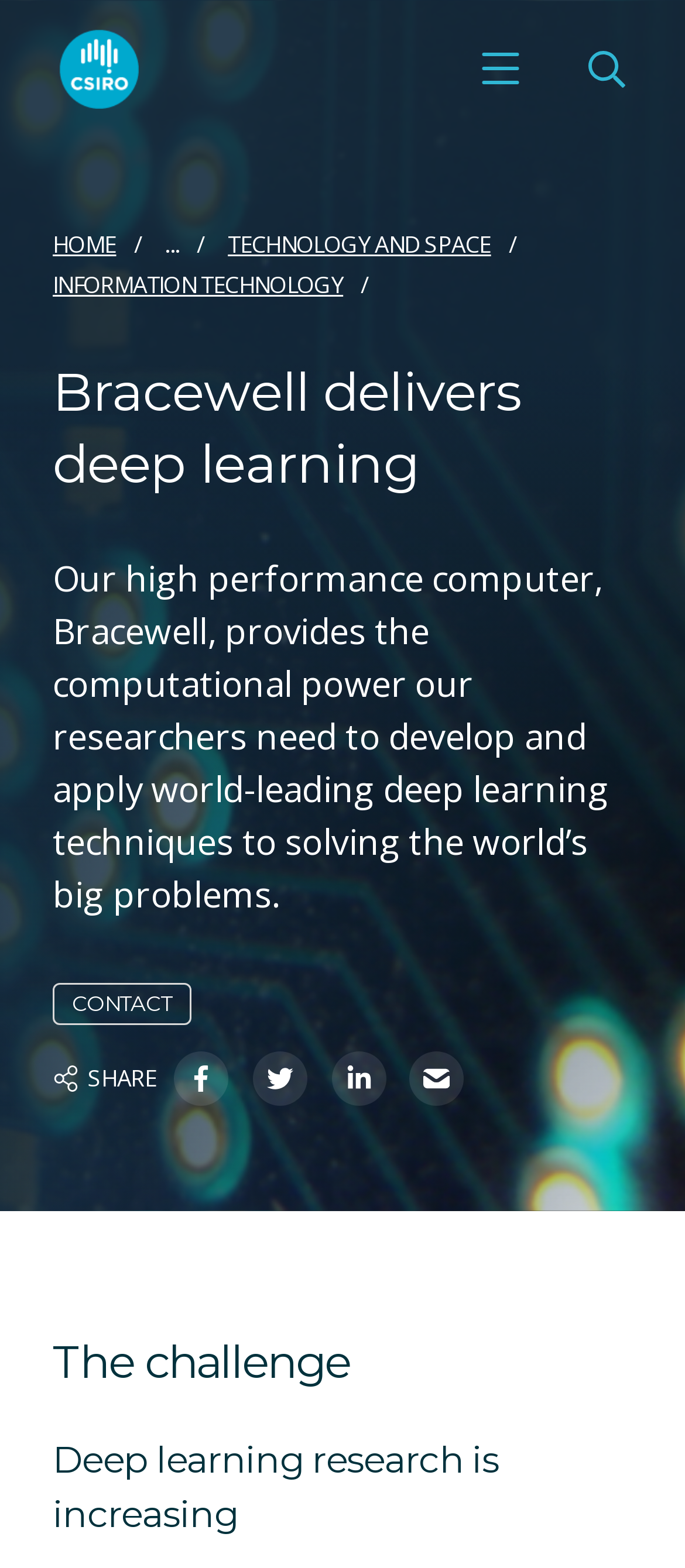Please analyze the image and give a detailed answer to the question:
Is the CSIRO logo on the top left?

Based on the bounding box coordinates, the CSIRO logo is located at [0.087, 0.019, 0.203, 0.069], which indicates it is positioned at the top left of the webpage.